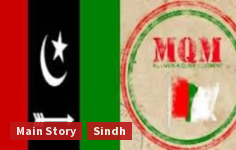Use one word or a short phrase to answer the question provided: 
What is the color of the MQM acronym?

Red